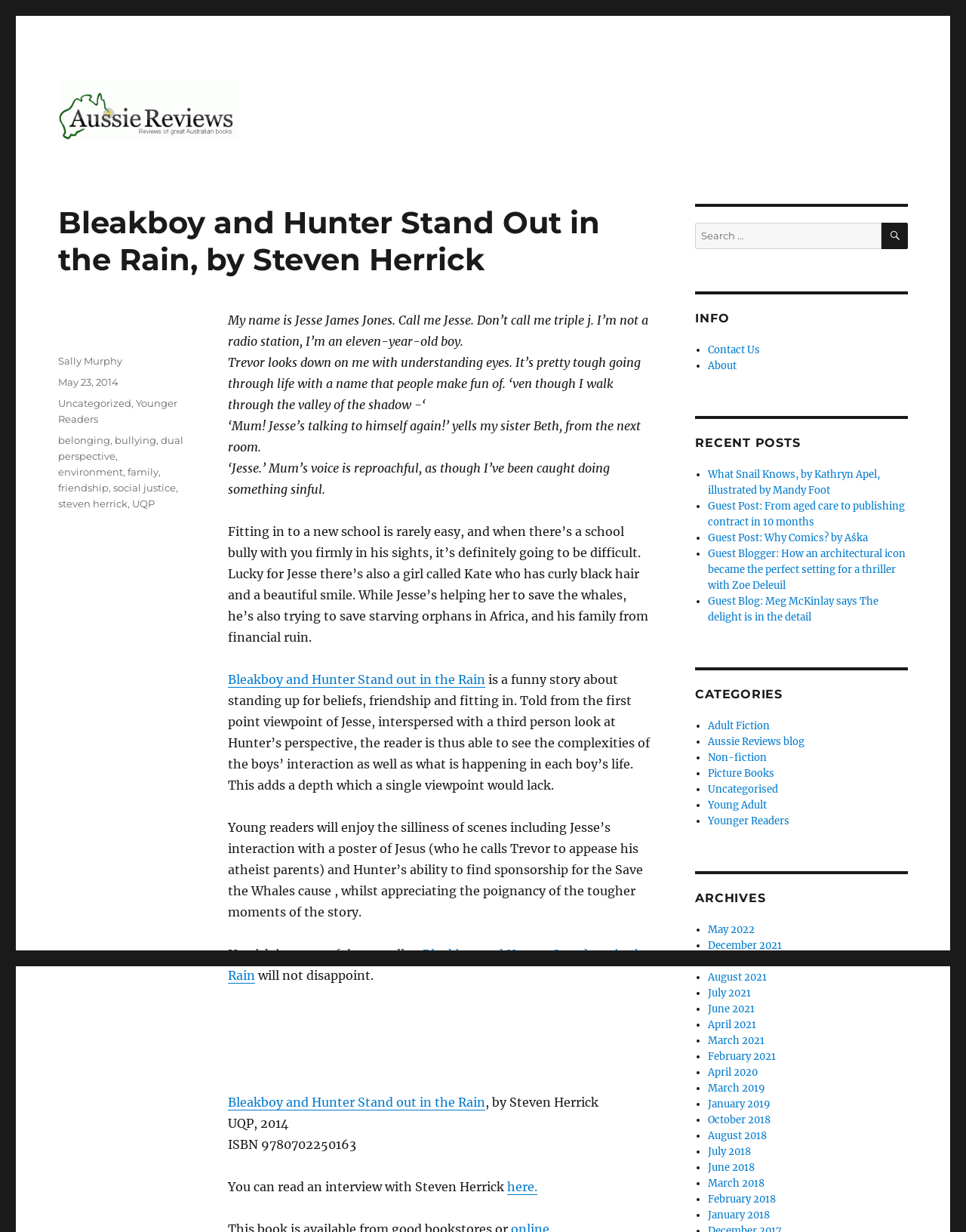Please determine the bounding box coordinates of the element's region to click for the following instruction: "Search for something".

[0.72, 0.181, 0.94, 0.202]